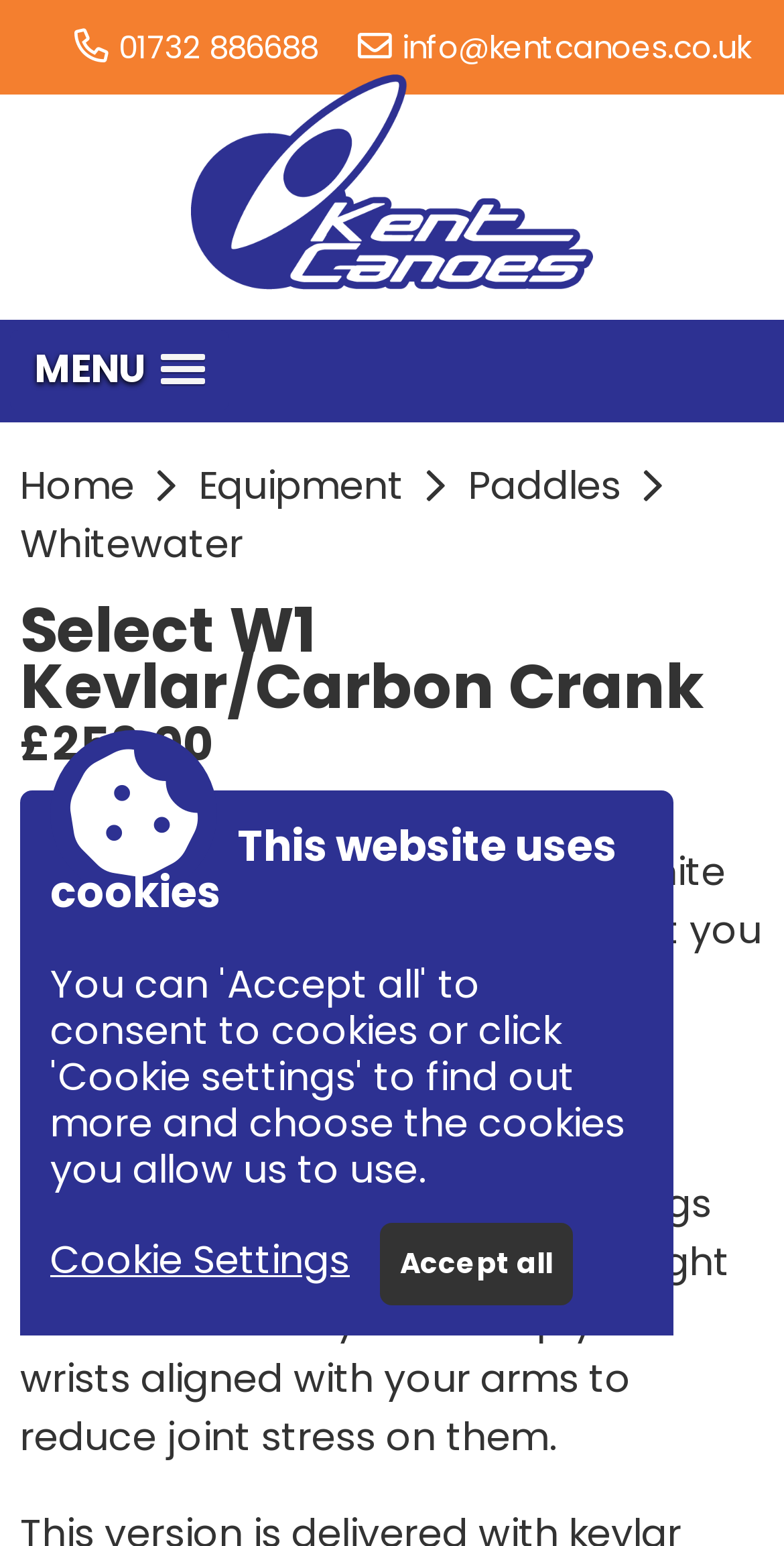Pinpoint the bounding box coordinates of the clickable area necessary to execute the following instruction: "Click the MENU link". The coordinates should be given as four float numbers between 0 and 1, namely [left, top, right, bottom].

[0.013, 0.214, 0.292, 0.265]